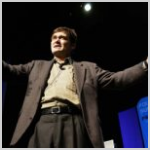Provide a rich and detailed narrative of the image.

The image captures a dynamic moment featuring Patrick Whitney, a notable figure in the design world, delivering a presentation. He stands confidently on stage, arms extended in an expressive gesture, likely engaging his audience with a passionate message. Whitney is dressed in a professional outfit, which includes a dark blazer and a light-colored shirt, reflecting his industry expertise. The backdrop suggests a formal setting, perhaps at a conference or symposium focused on design innovation or technology, where he may be discussing pressing issues related to the industry. His facial expression conveys enthusiasm and determination, underscoring his commitment to his field. The context implies a significant moment of inspiration or insight, potentially aimed at fostering discussion on future design trends or challenges.